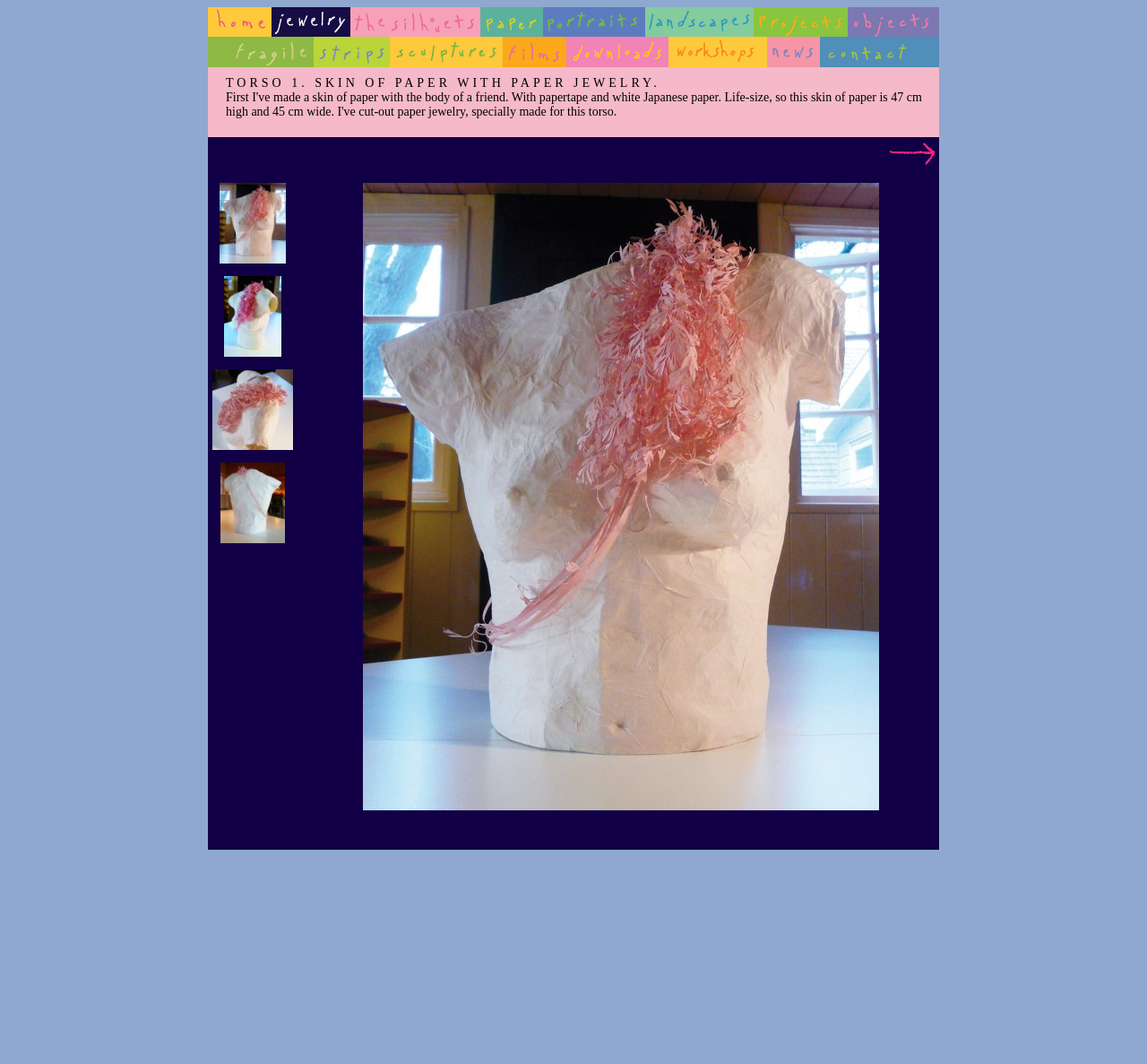Provide the bounding box coordinates for the area that should be clicked to complete the instruction: "go to Contact".

[0.715, 0.05, 0.819, 0.062]